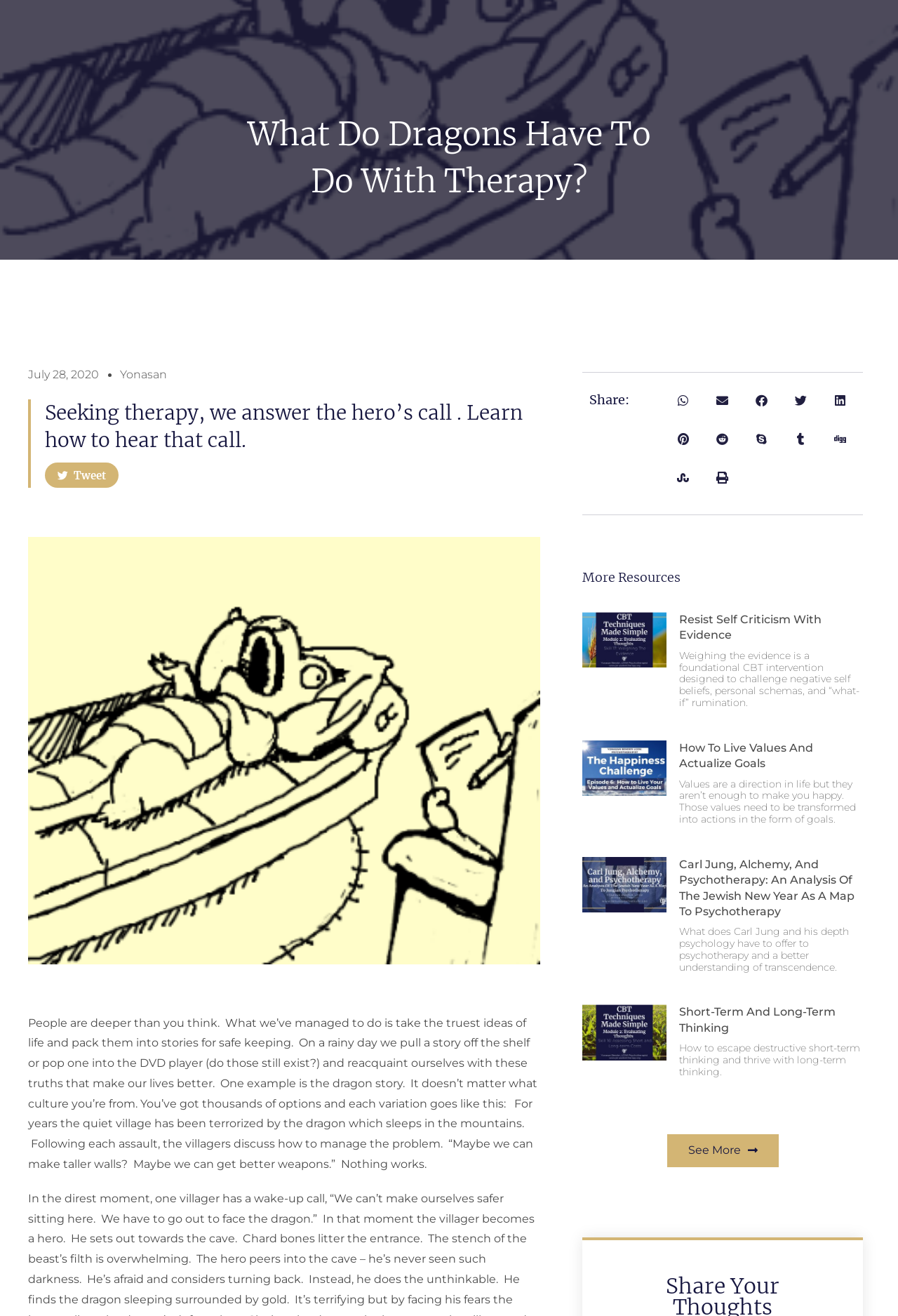From the image, can you give a detailed response to the question below:
What is the purpose of the blockquote element?

I examined the blockquote element [135] and found a static text element [181] with the text 'Seeking therapy, we answer the hero’s call. Learn how to hear that call.'. This suggests that the blockquote element is used to provide a quote related to therapy.